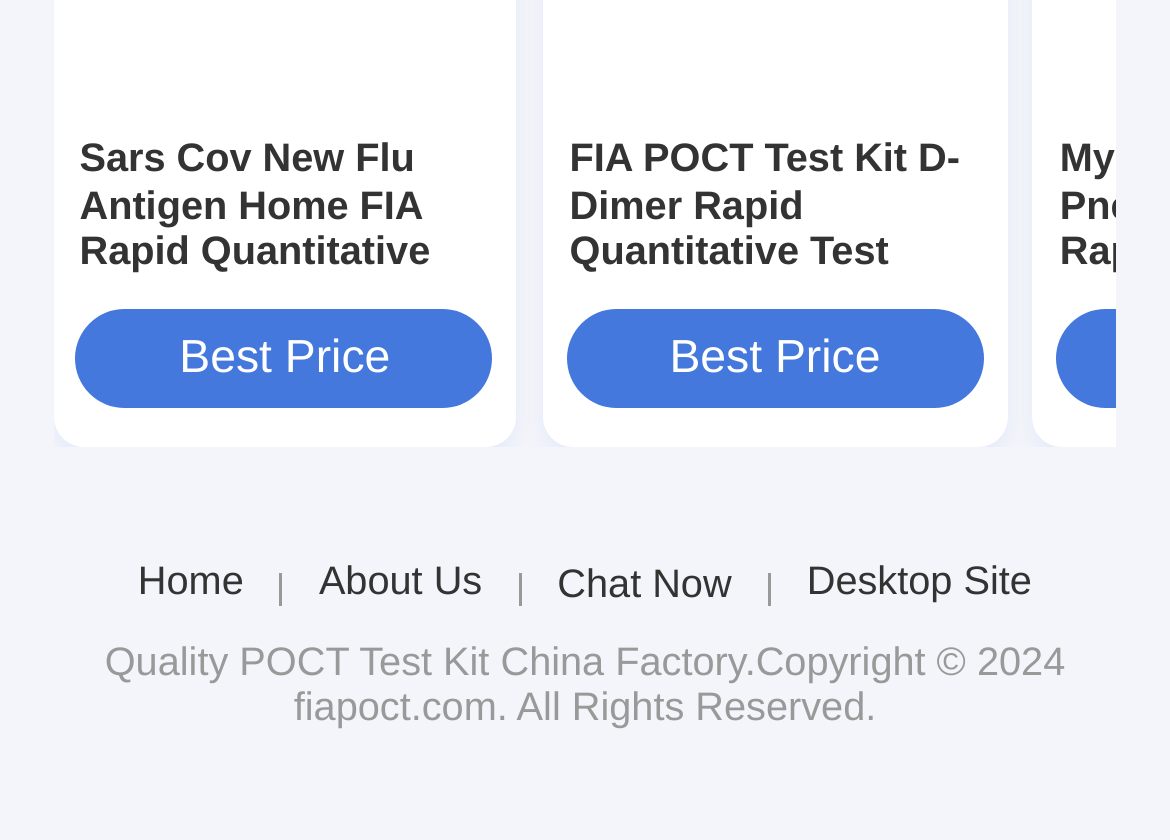Please determine the bounding box coordinates of the section I need to click to accomplish this instruction: "Go to Home page".

[0.118, 0.666, 0.208, 0.721]